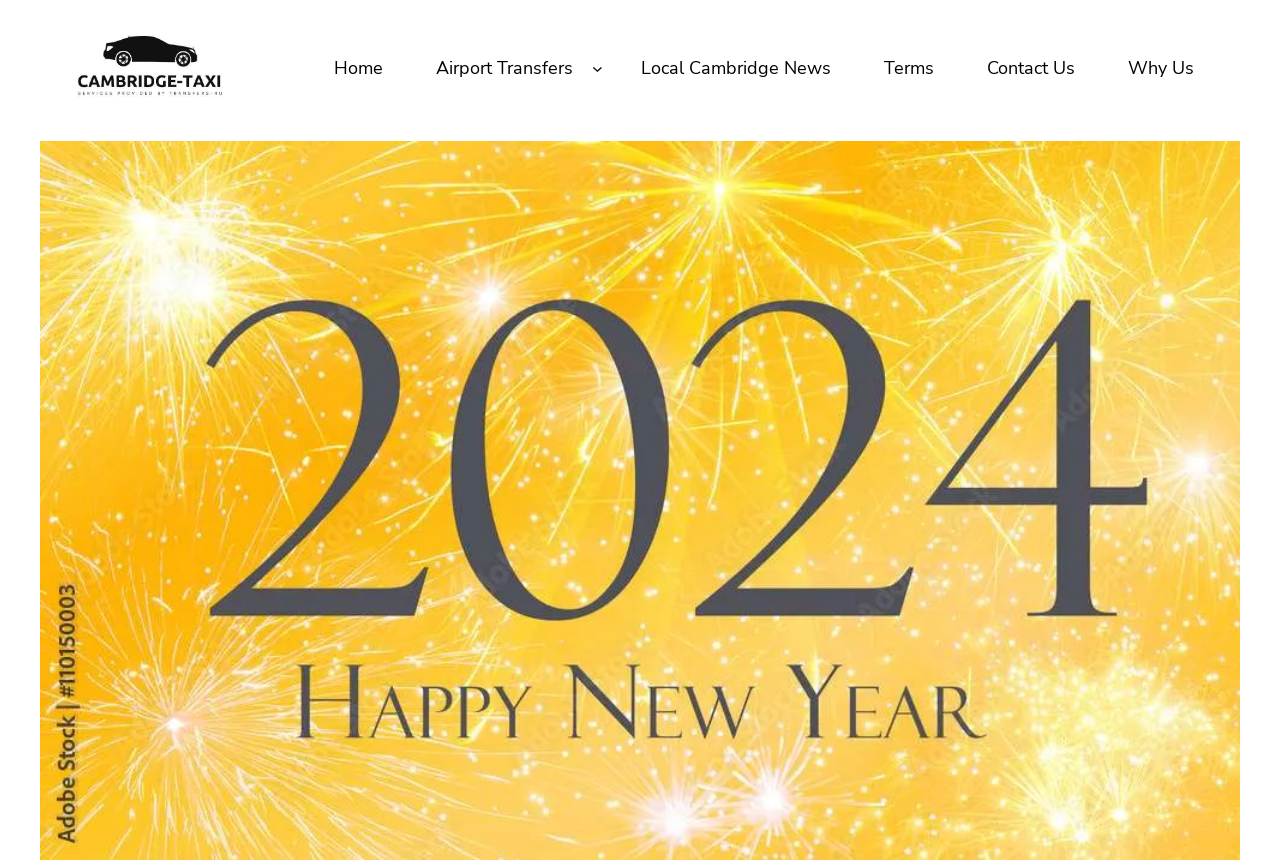What is the logo of the company?
Please ensure your answer to the question is detailed and covers all necessary aspects.

The logo of the company is located at the top left corner of the webpage, inside a figure element, and is an image with the text 'Cambridge-Taxi Logo'.